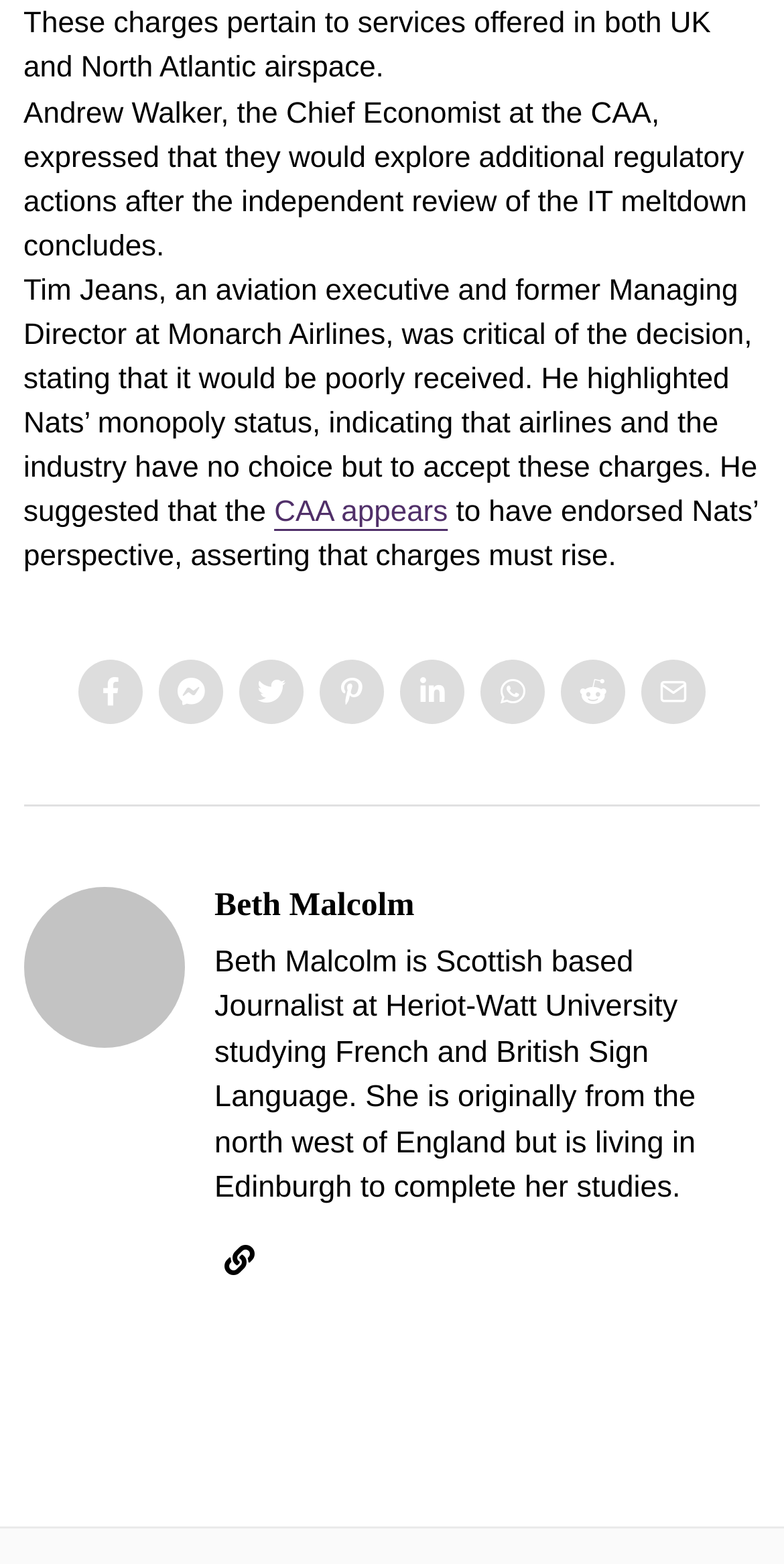Using the element description: "Pinterest", determine the bounding box coordinates. The coordinates should be in the format [left, top, right, bottom], with values between 0 and 1.

[0.408, 0.422, 0.49, 0.463]